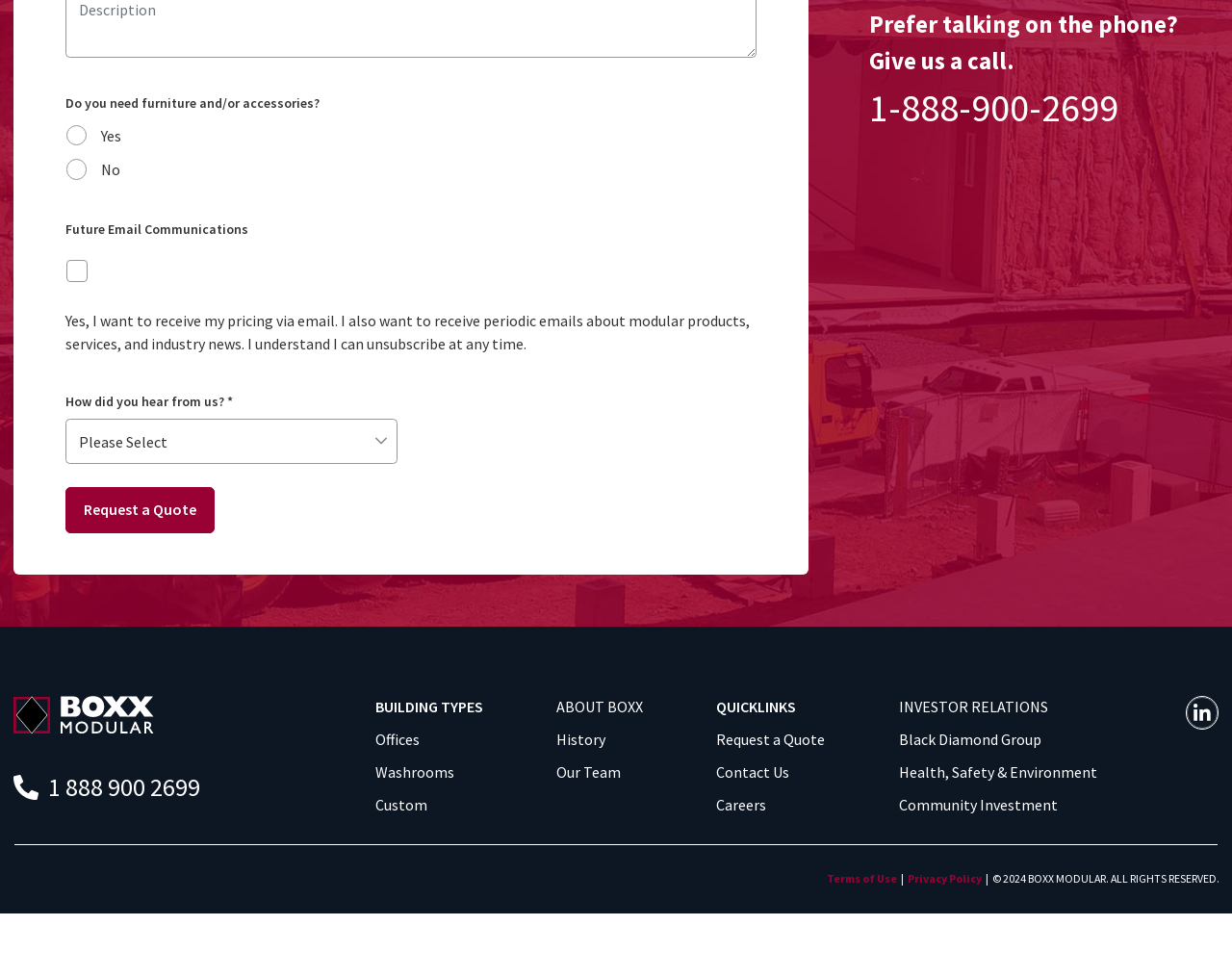What type of communication does the user opt-in for?
Answer the question with a single word or phrase by looking at the picture.

Email